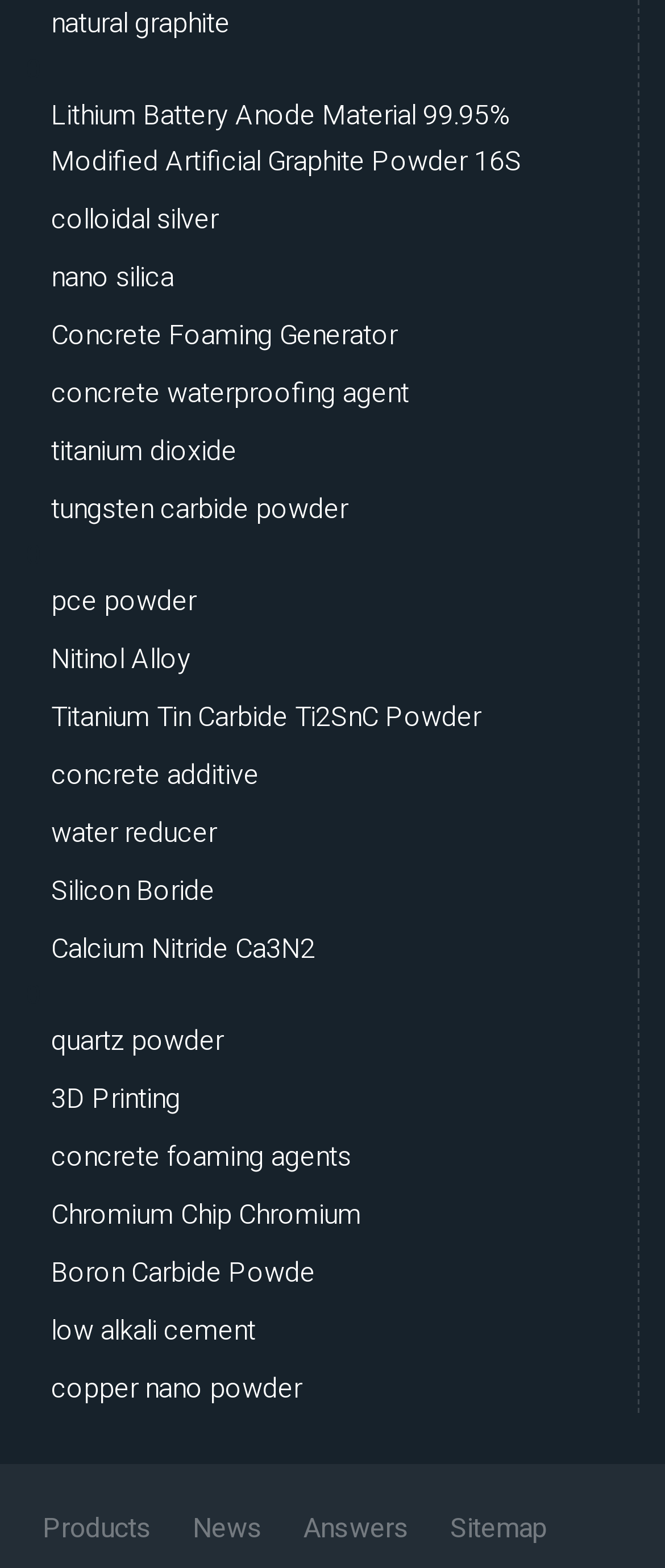Using the provided description: "Concrete Foaming Generator", find the bounding box coordinates of the corresponding UI element. The output should be four float numbers between 0 and 1, in the format [left, top, right, bottom].

[0.077, 0.2, 0.597, 0.229]